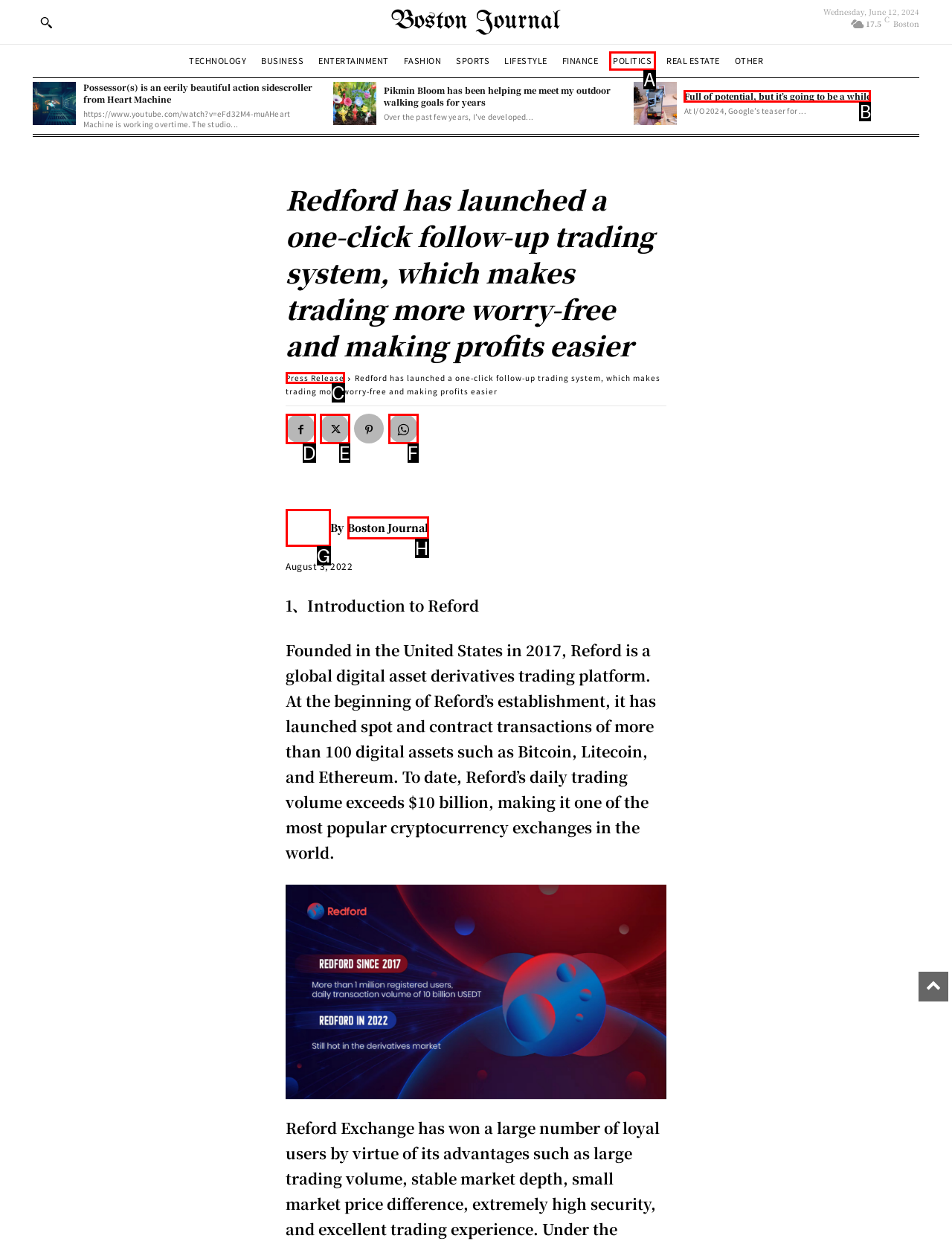Which lettered UI element aligns with this description: parent_node: By title="Boston Journal"
Provide your answer using the letter from the available choices.

G